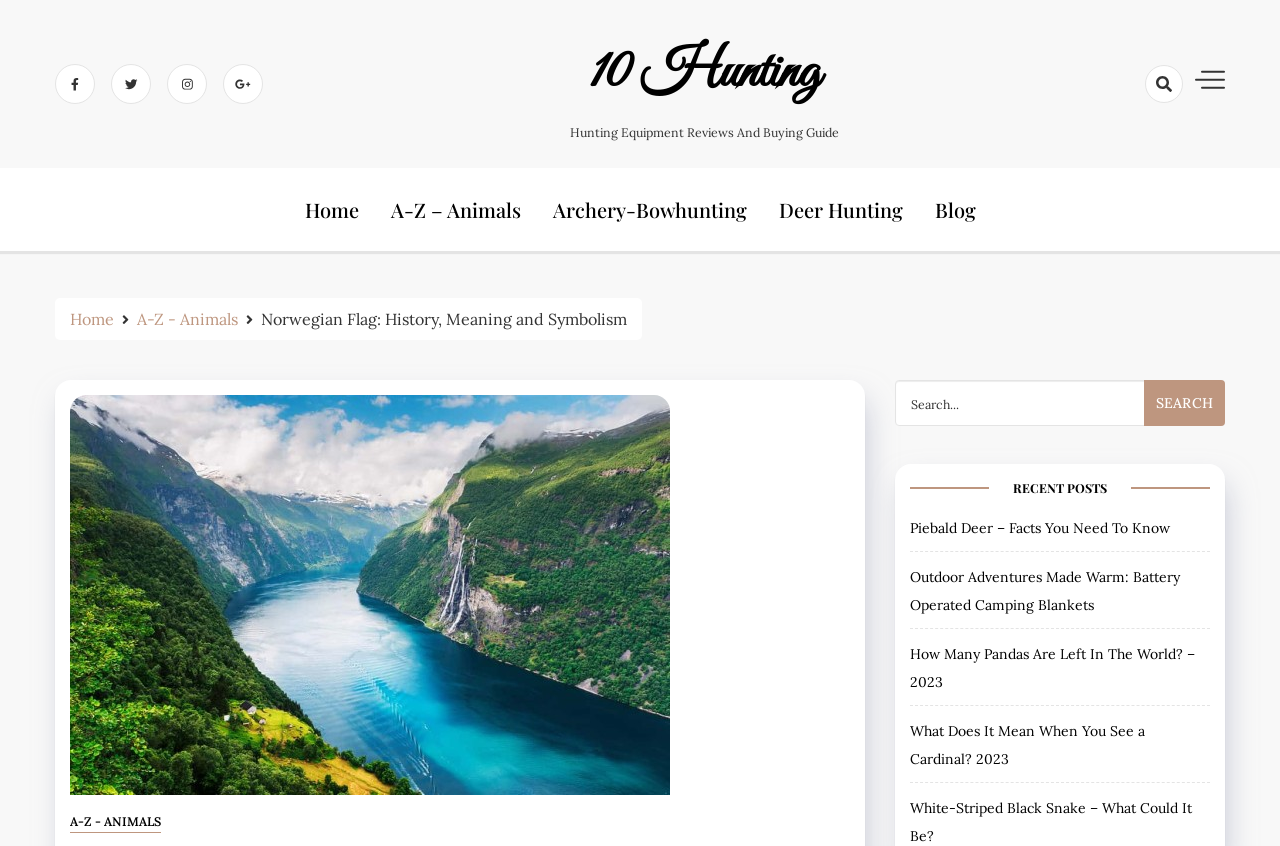Can you give a comprehensive explanation to the question given the content of the image?
What is the figure present below the breadcrumbs navigation section?

The question can be answered by looking at the section below the breadcrumbs navigation, where a figure is present, which is an image.